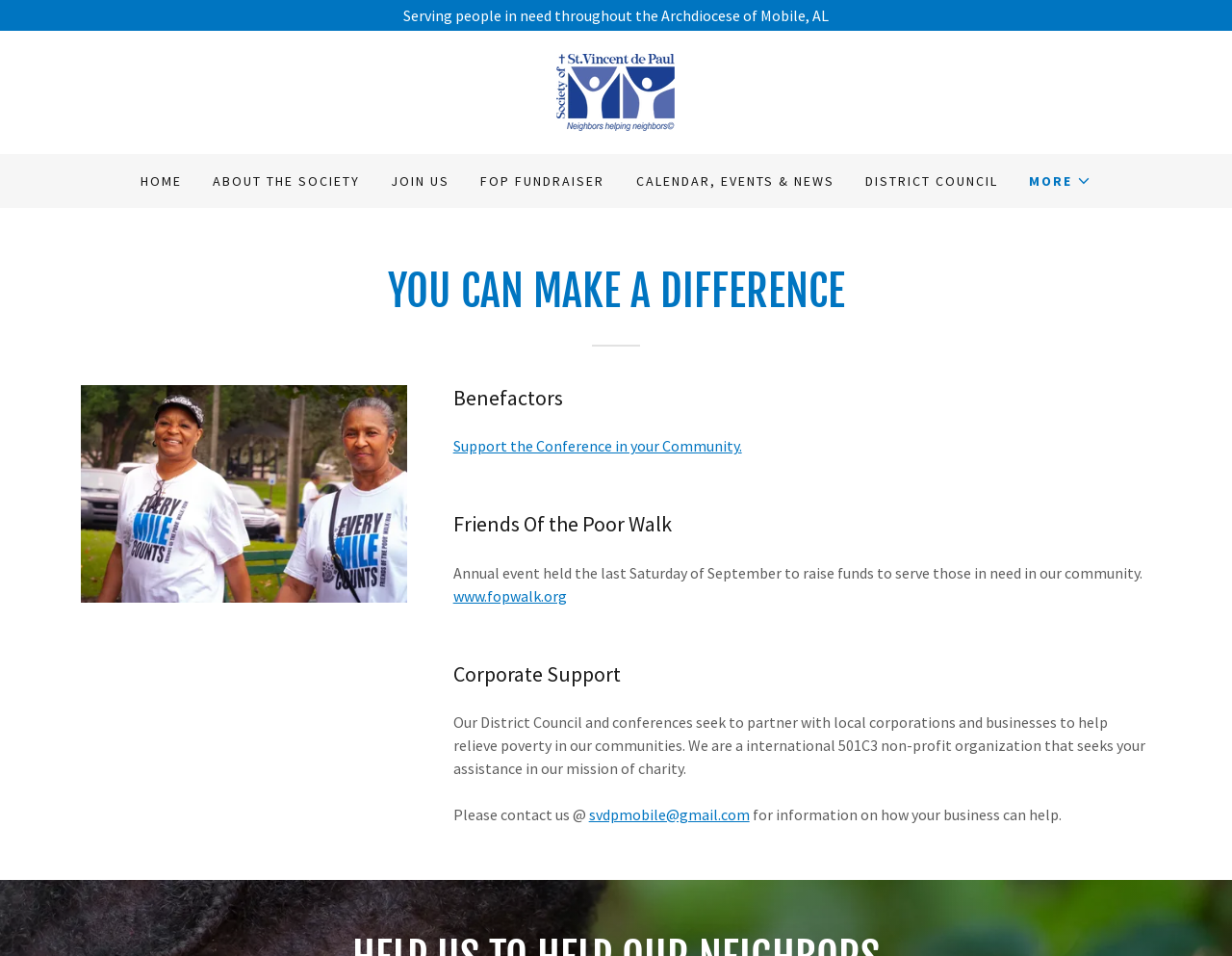Produce an extensive caption that describes everything on the webpage.

The webpage is focused on donating to a charitable organization, with the title "Donate" at the top. Below the title, there is a main section that spans the entire width of the page, taking up about 22% of the page's height.

In the top-left corner of the main section, there is a static text element that reads "Serving people in need throughout the Archdiocese of Mobile, AL". To the right of this text, there is a link to "St. Vincent de Paul District Council of Mobile" with a corresponding image.

Below this, there is a row of links, including "HOME", "ABOUT THE SOCIETY", "JOIN US", "FOP FUNDRAISER", "CALENDAR, EVENTS & NEWS", and "DISTRICT COUNCIL". These links are evenly spaced and take up about 4% of the page's height. To the right of these links, there is a button labeled "MORE" with a corresponding image.

Further down the page, there is a large heading that reads "YOU CAN MAKE A DIFFERENCE", spanning about 87% of the page's width. Below this heading, there is an image that takes up about 27% of the page's width.

To the right of the image, there are three sections with headings: "Benefactors", "Friends Of the Poor Walk", and "Corporate Support". Each section has a link and some descriptive text. The "Friends Of the Poor Walk" section has a longer paragraph of text that describes an annual event to raise funds for the community. The "Corporate Support" section has a longer paragraph of text that describes the organization's mission and how corporations can help.

Overall, the webpage has a simple and organized layout, with clear headings and concise text. There are several links and images throughout the page, and the content is focused on encouraging donations and support for the charitable organization.